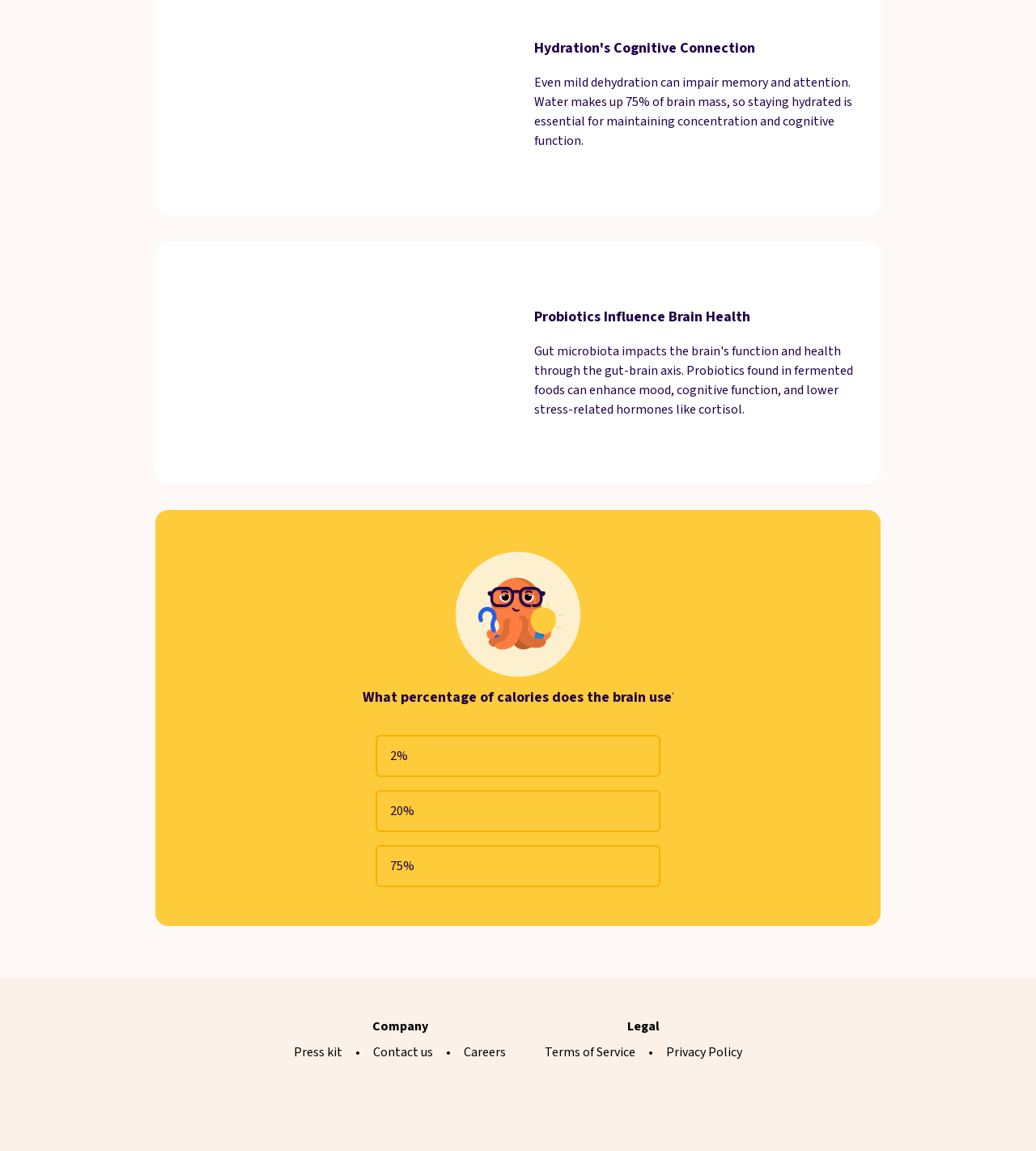How many social media links are present at the bottom of the webpage?
Please respond to the question thoroughly and include all relevant details.

At the bottom of the webpage, there are two social media links, one to TikTok and one to Instagram, which can be inferred from the link elements with the descriptions 'Logo of TikTok, linking to the Learn.xyz TikTok page' and 'Logo of Instagram, linking to the Learn.xyz Instagram page'.